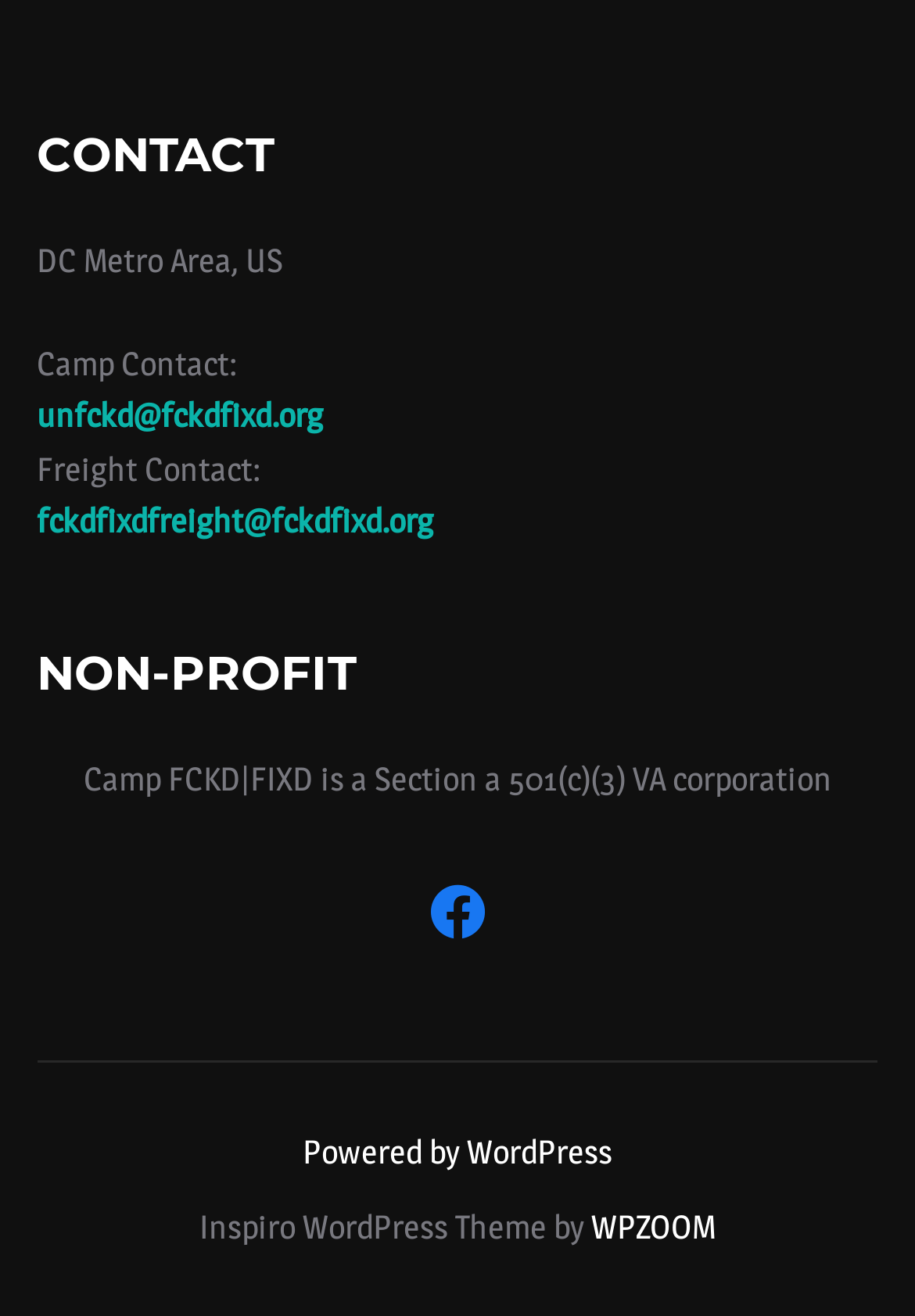Using the description: "WPZOOM", identify the bounding box of the corresponding UI element in the screenshot.

[0.646, 0.916, 0.782, 0.947]